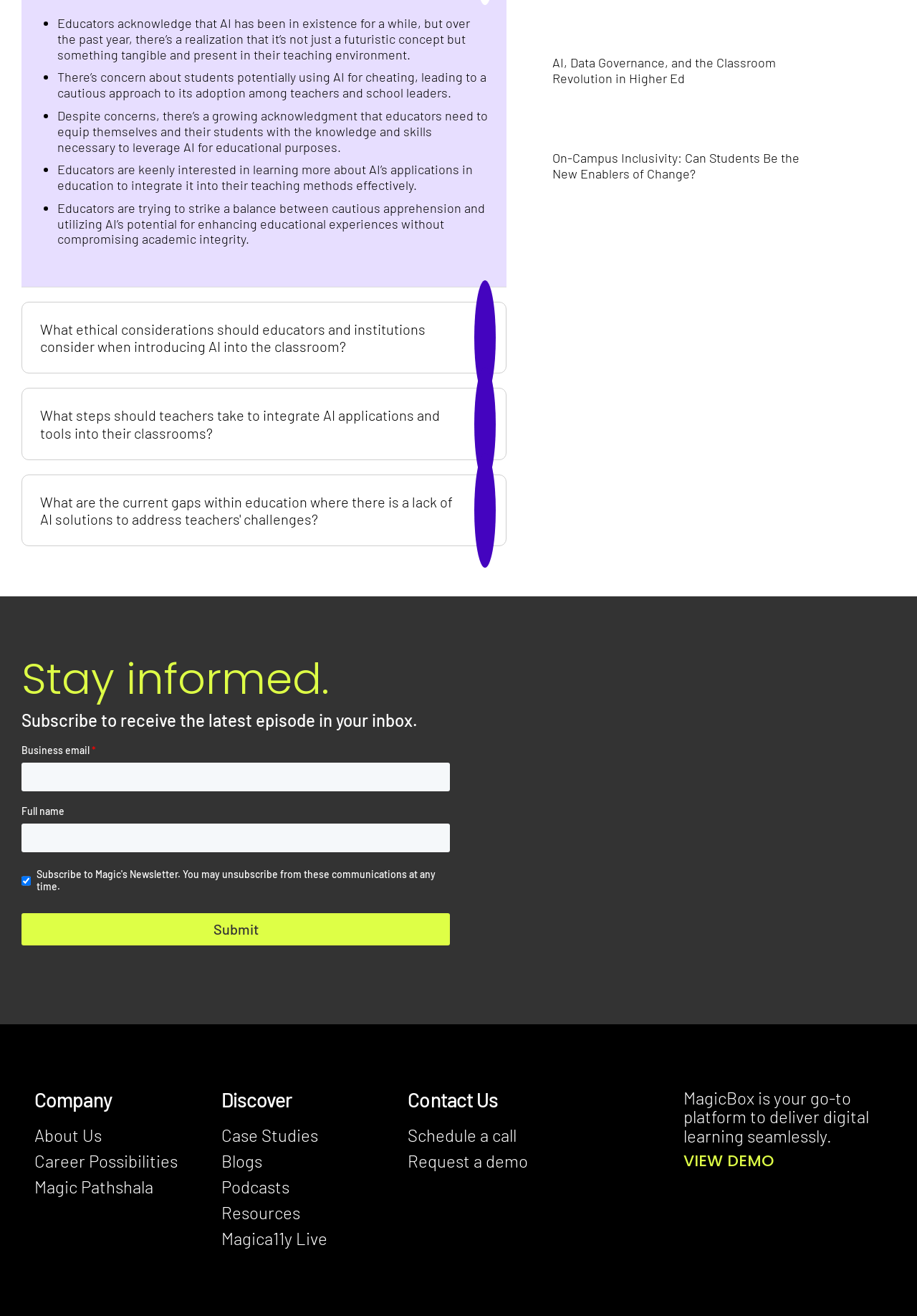What is the topic of the link 'AI, Data Governance, and the Classroom Revolution in Higher Ed'?
From the details in the image, provide a complete and detailed answer to the question.

The link 'AI, Data Governance, and the Classroom Revolution in Higher Ed' suggests that the topic is related to the use of AI in higher education, specifically in the context of data governance and classroom revolution.